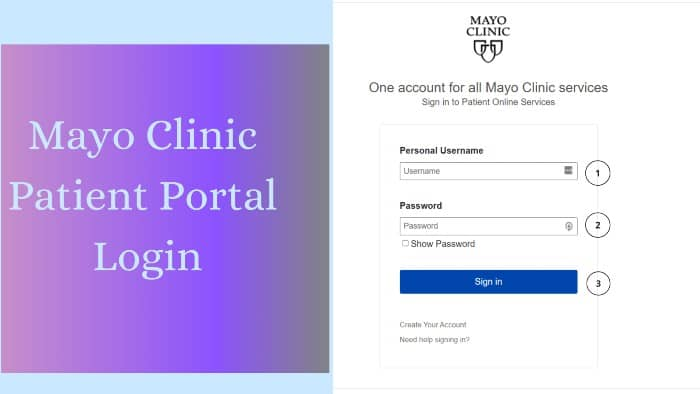What can users do if they need assistance with signing in?
Examine the image and give a concise answer in one word or a short phrase.

seek help